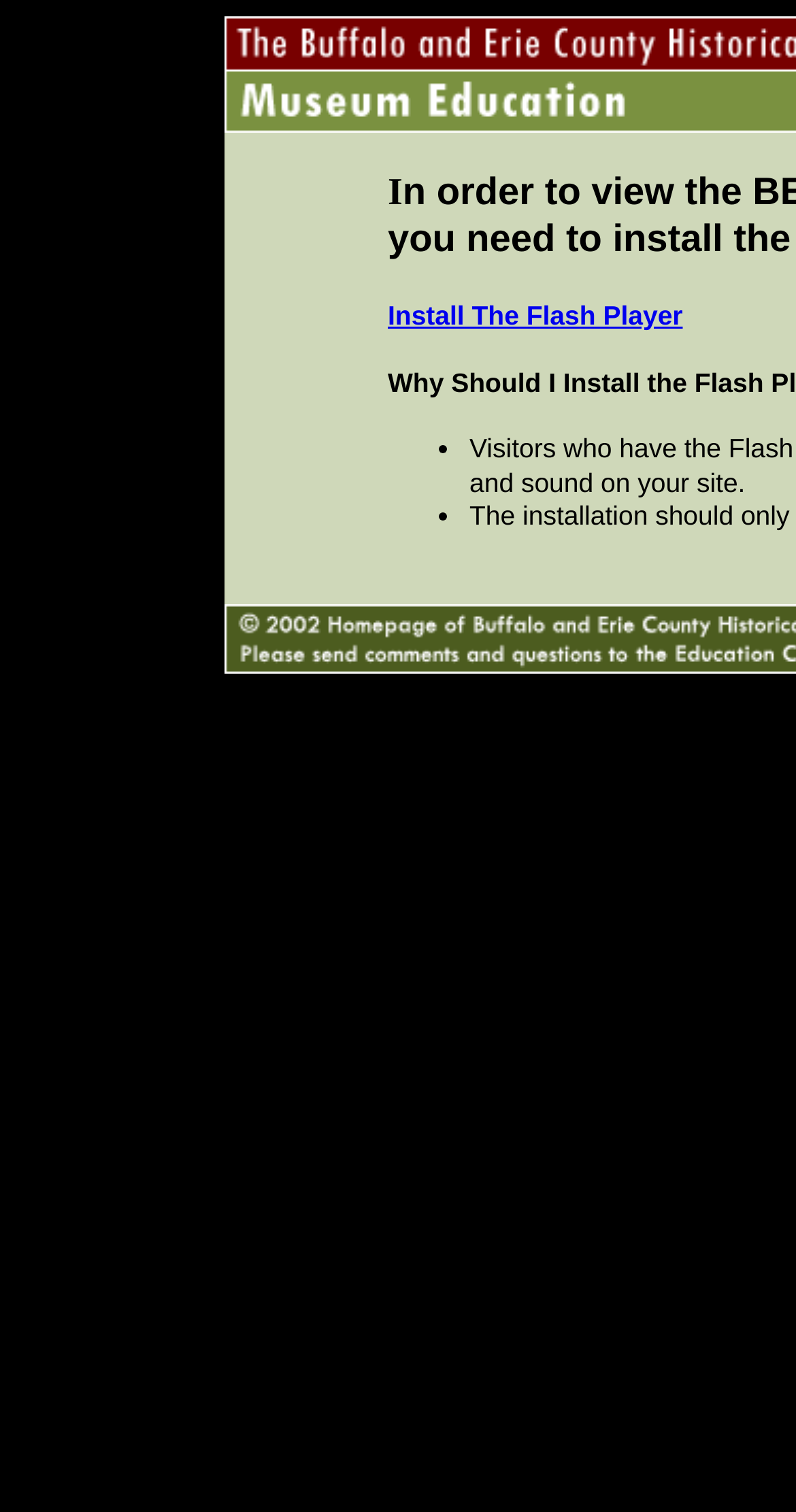Identify the bounding box coordinates for the UI element described as: "Install The Flash Player".

[0.487, 0.198, 0.858, 0.218]